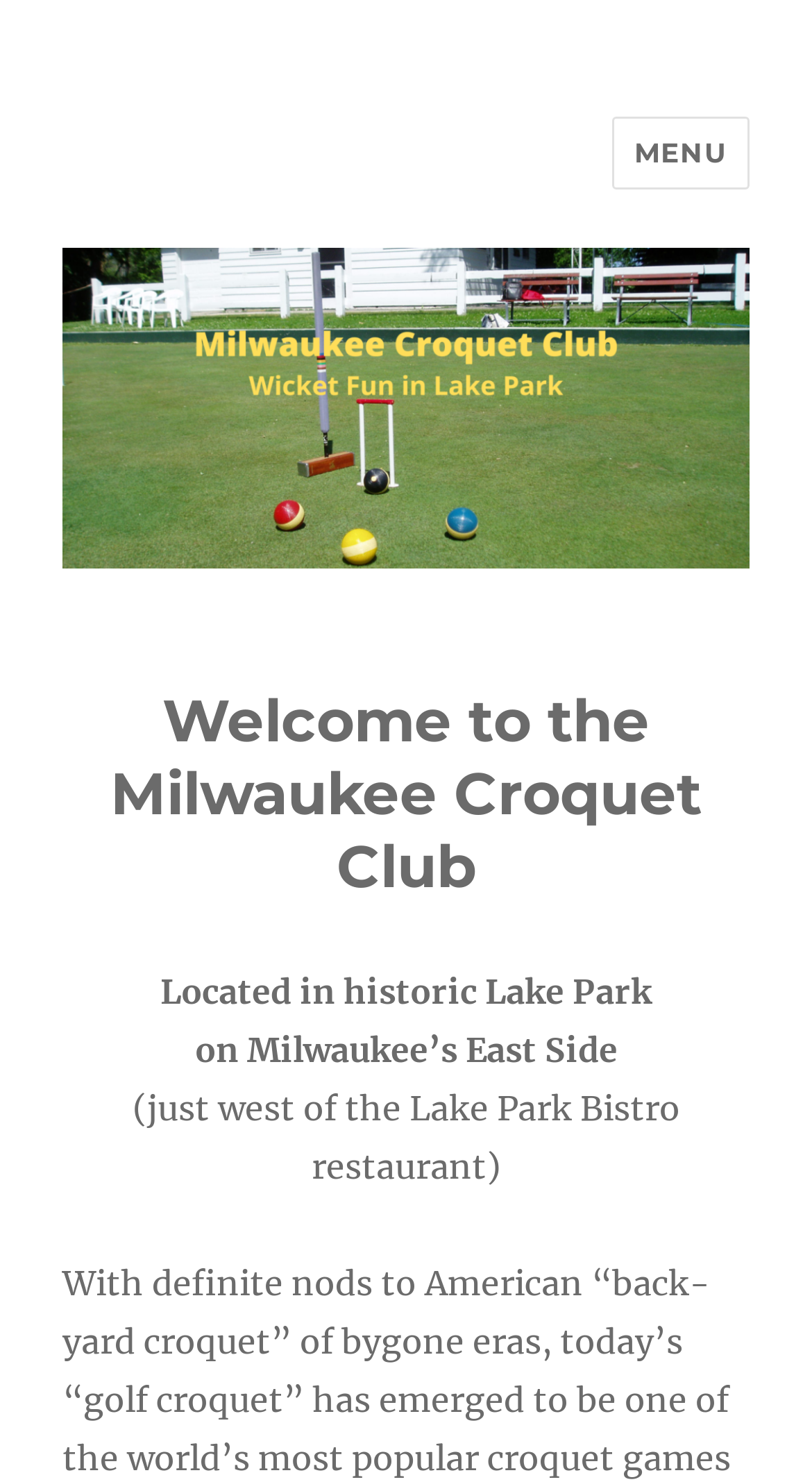Where is the club located?
Refer to the image and provide a concise answer in one word or phrase.

Lake Park